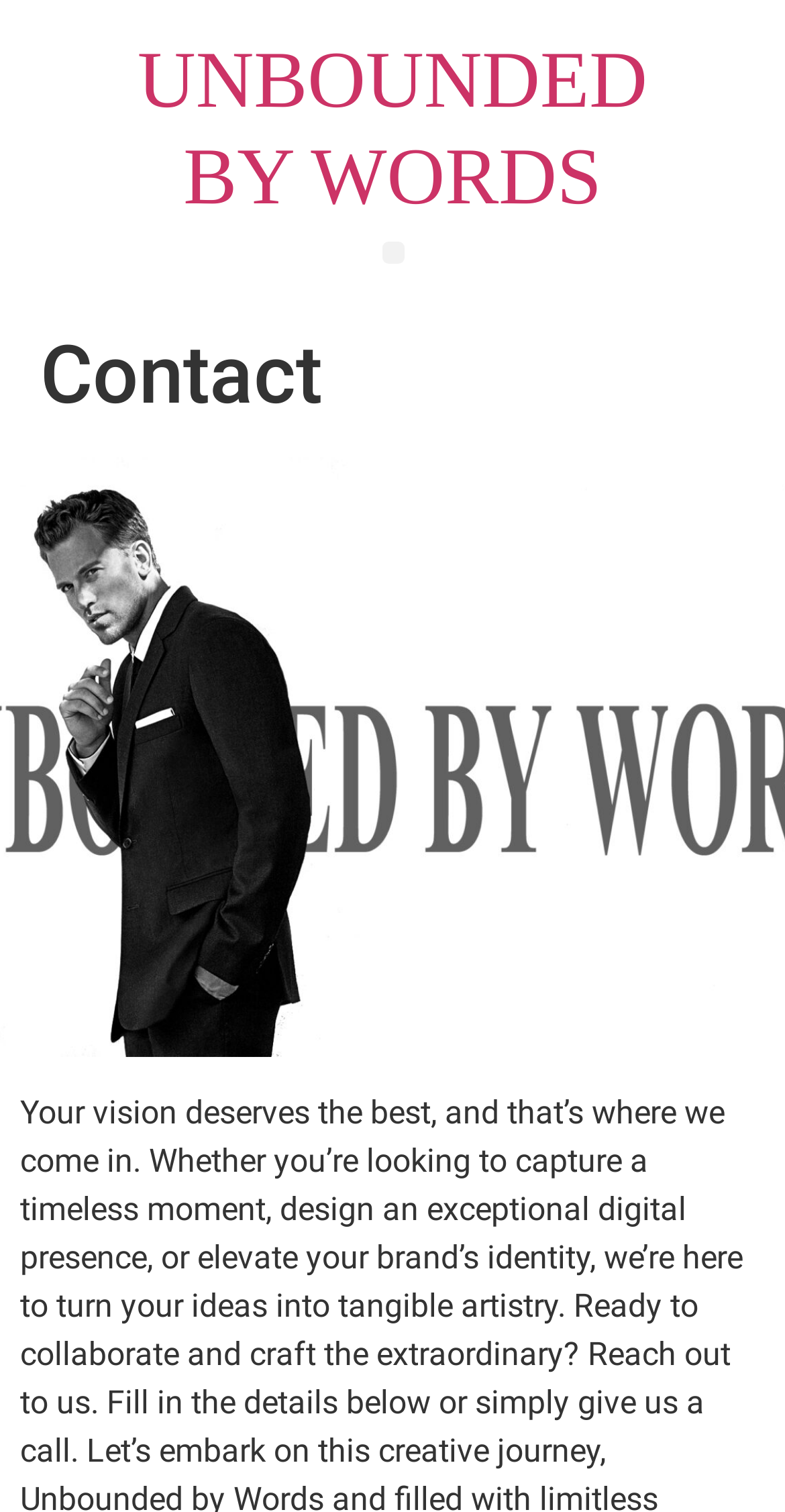Can you extract the primary headline text from the webpage?

UNBOUNDED BY WORDS